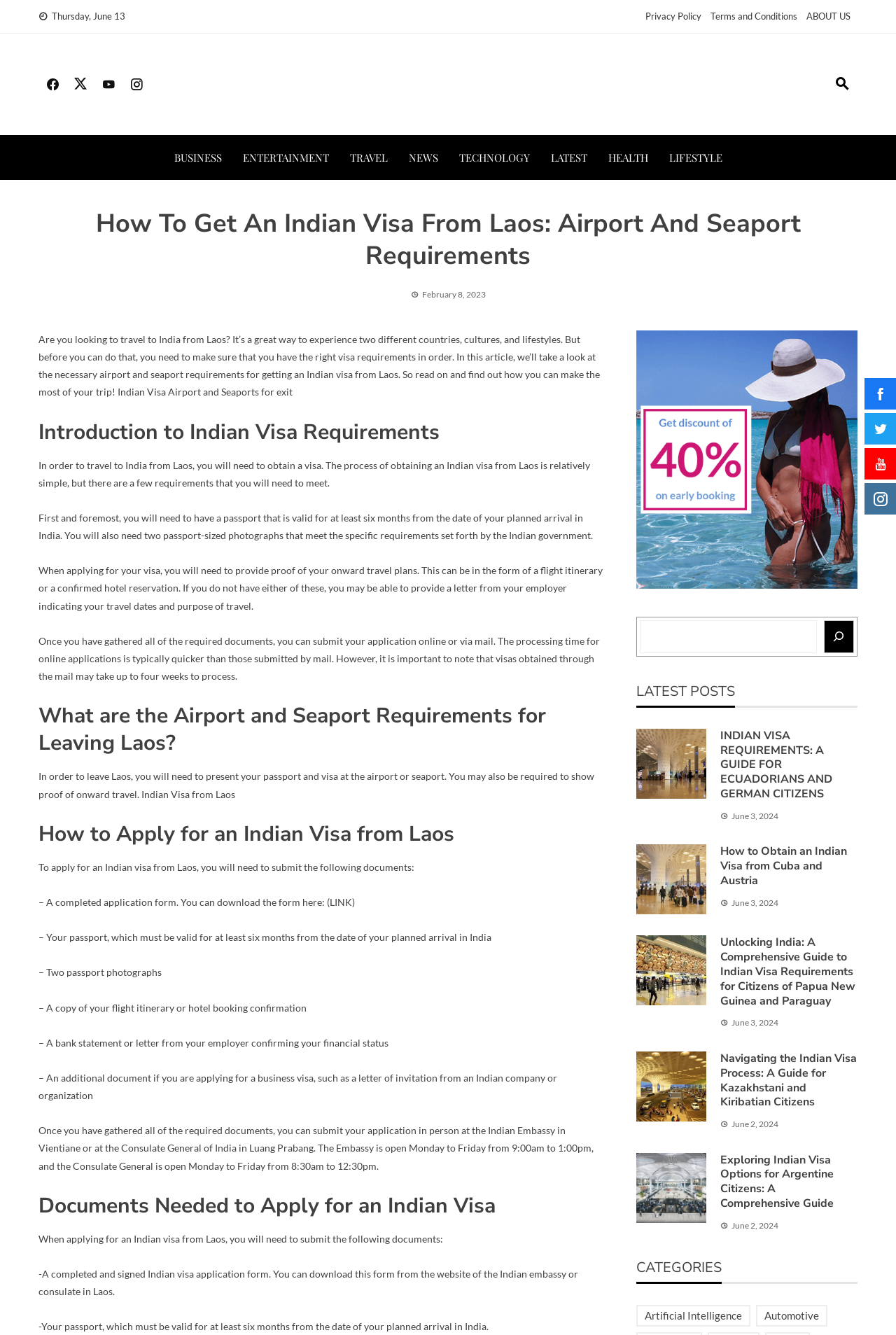Indicate the bounding box coordinates of the element that needs to be clicked to satisfy the following instruction: "Click on the 'TRAVEL' link". The coordinates should be four float numbers between 0 and 1, i.e., [left, top, right, bottom].

[0.39, 0.109, 0.432, 0.126]